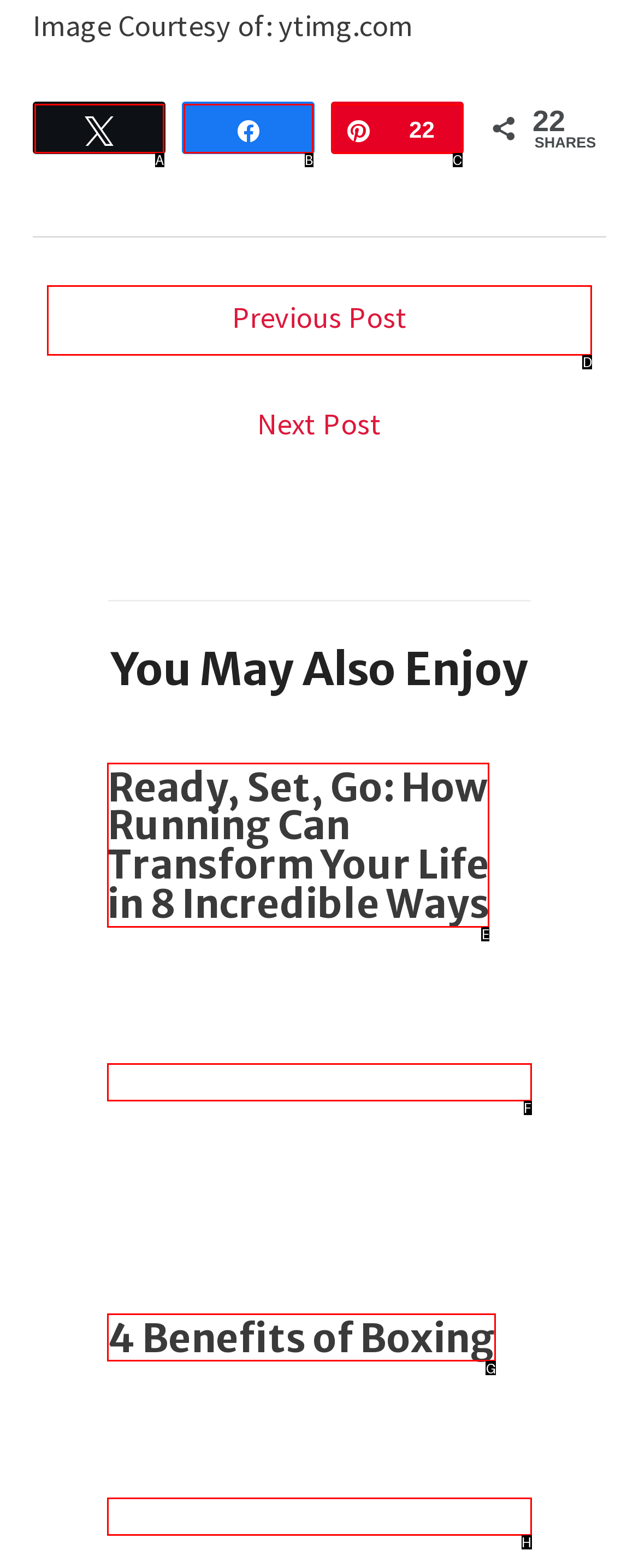Given the description: 4 Benefits of Boxing, determine the corresponding lettered UI element.
Answer with the letter of the selected option.

G